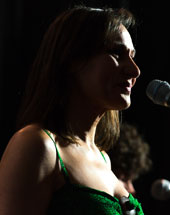What is the artist doing?
Using the image, give a concise answer in the form of a single word or short phrase.

Performing on stage